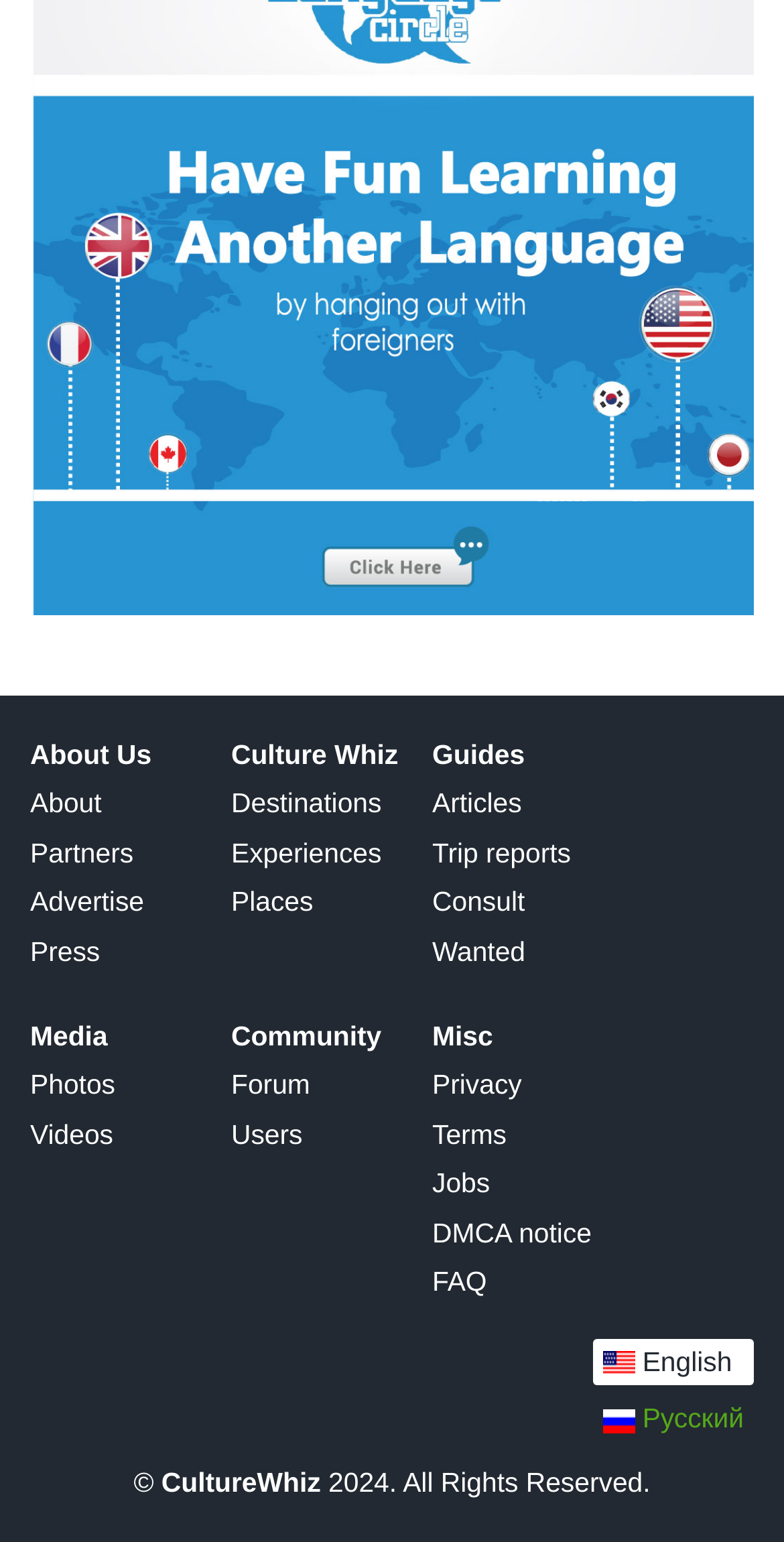Carefully observe the image and respond to the question with a detailed answer:
What is the name of the website?

The name of the website can be found in the static text element 'Culture Whiz' with bounding box coordinates [0.295, 0.48, 0.508, 0.499].